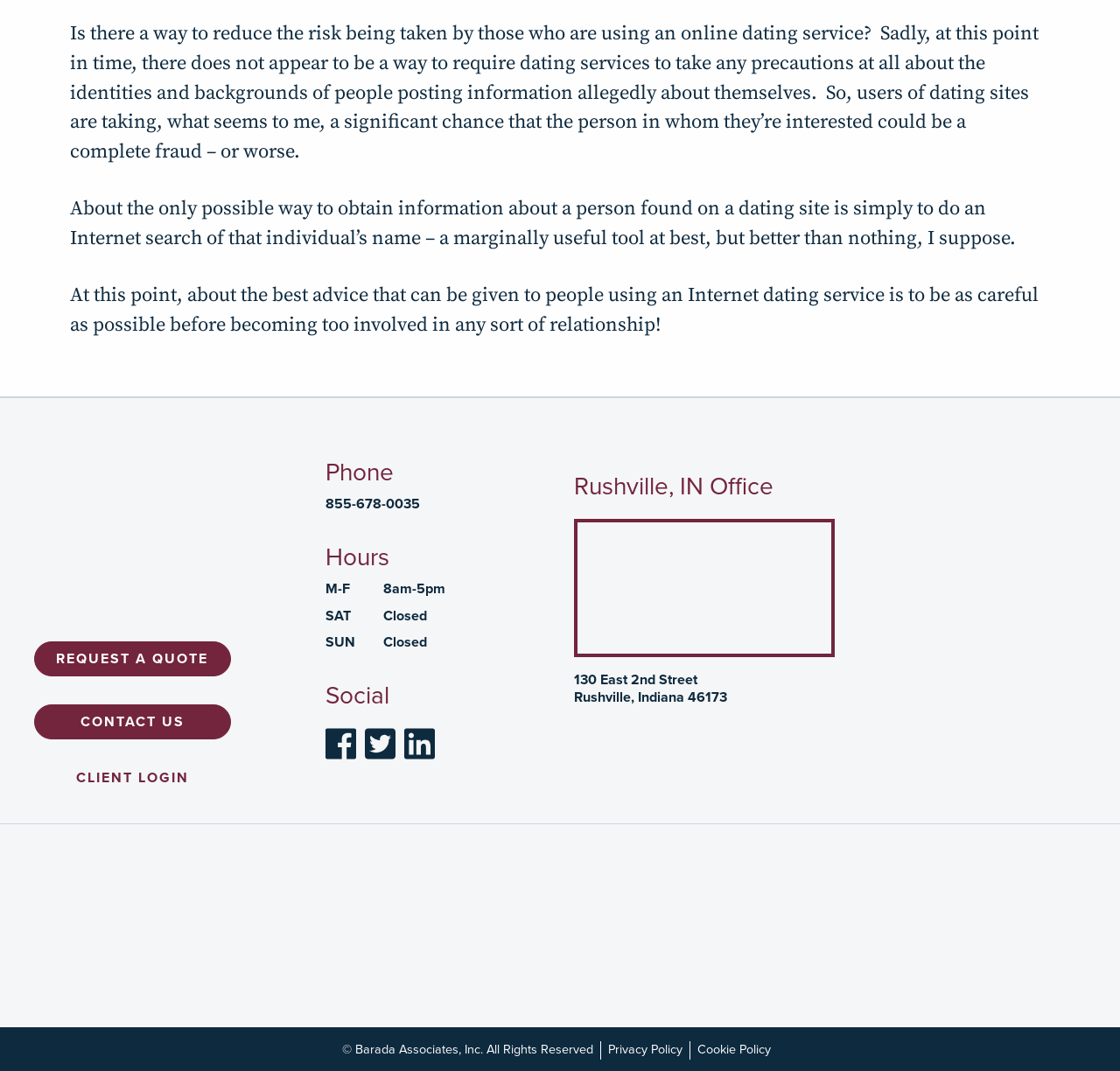Given the element description 855-678-0035, specify the bounding box coordinates of the corresponding UI element in the format (top-left x, top-left y, bottom-right x, bottom-right y). All values must be between 0 and 1.

[0.29, 0.462, 0.375, 0.478]